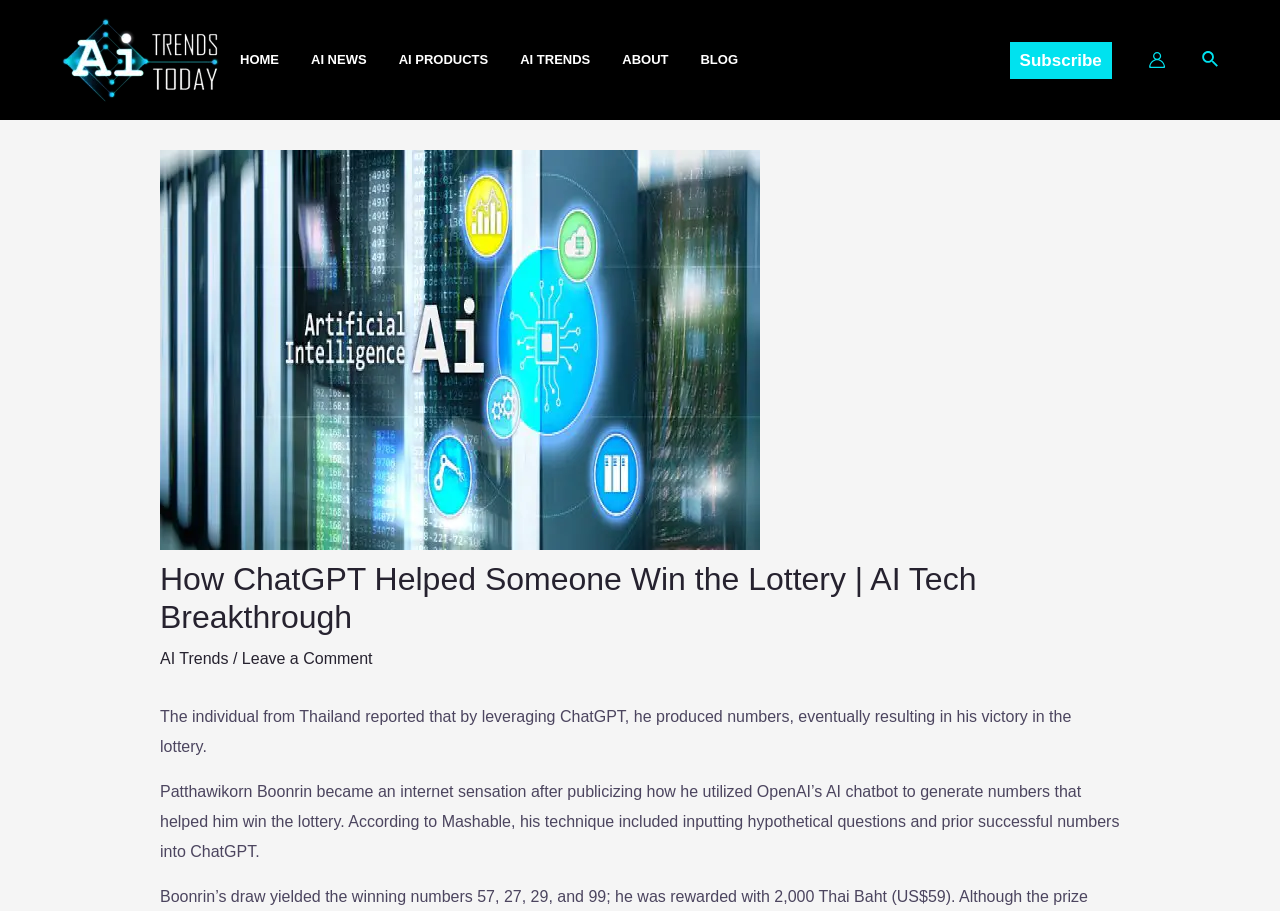Locate the UI element that matches the description Subscribe in the webpage screenshot. Return the bounding box coordinates in the format (top-left x, top-left y, bottom-right x, bottom-right y), with values ranging from 0 to 1.

[0.789, 0.046, 0.869, 0.086]